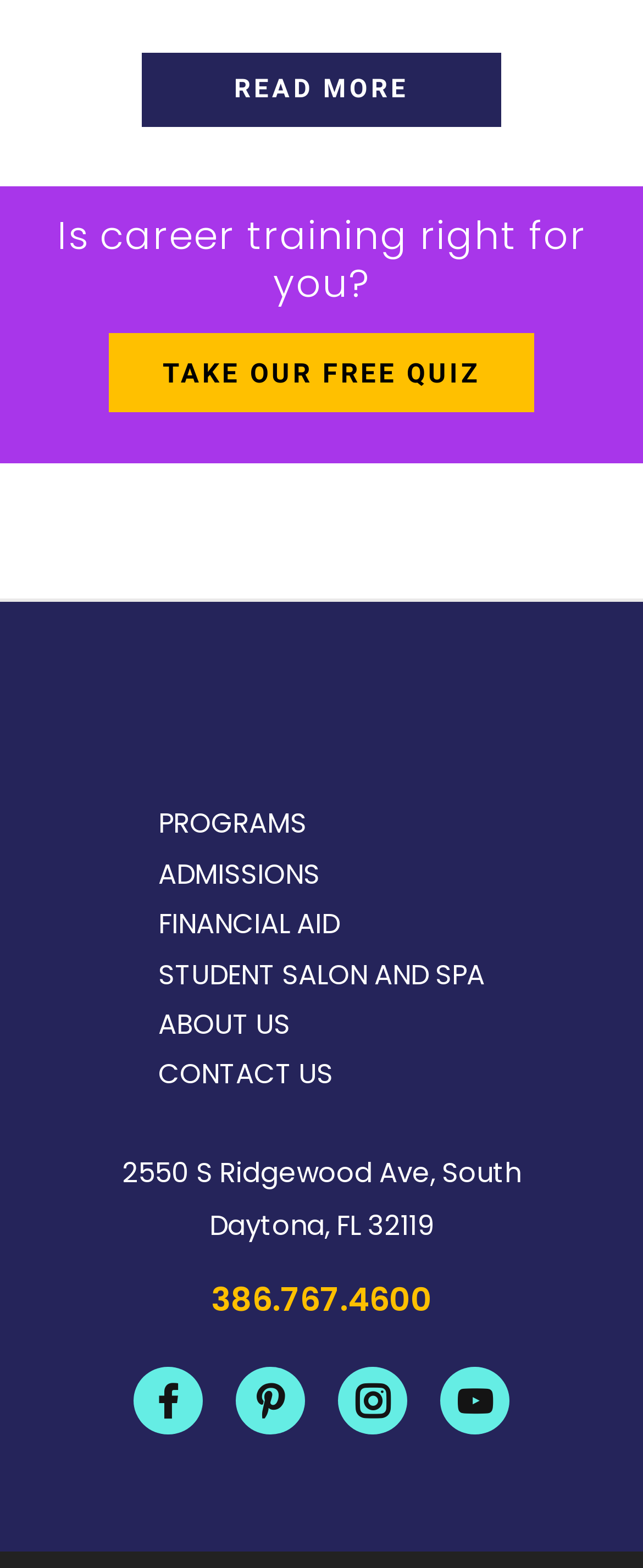Please look at the image and answer the question with a detailed explanation: What is the main topic of the webpage?

The main topic of the webpage is career training, which can be inferred from the heading 'Is career training right for you?' and the presence of links related to programs, admissions, and financial aid.